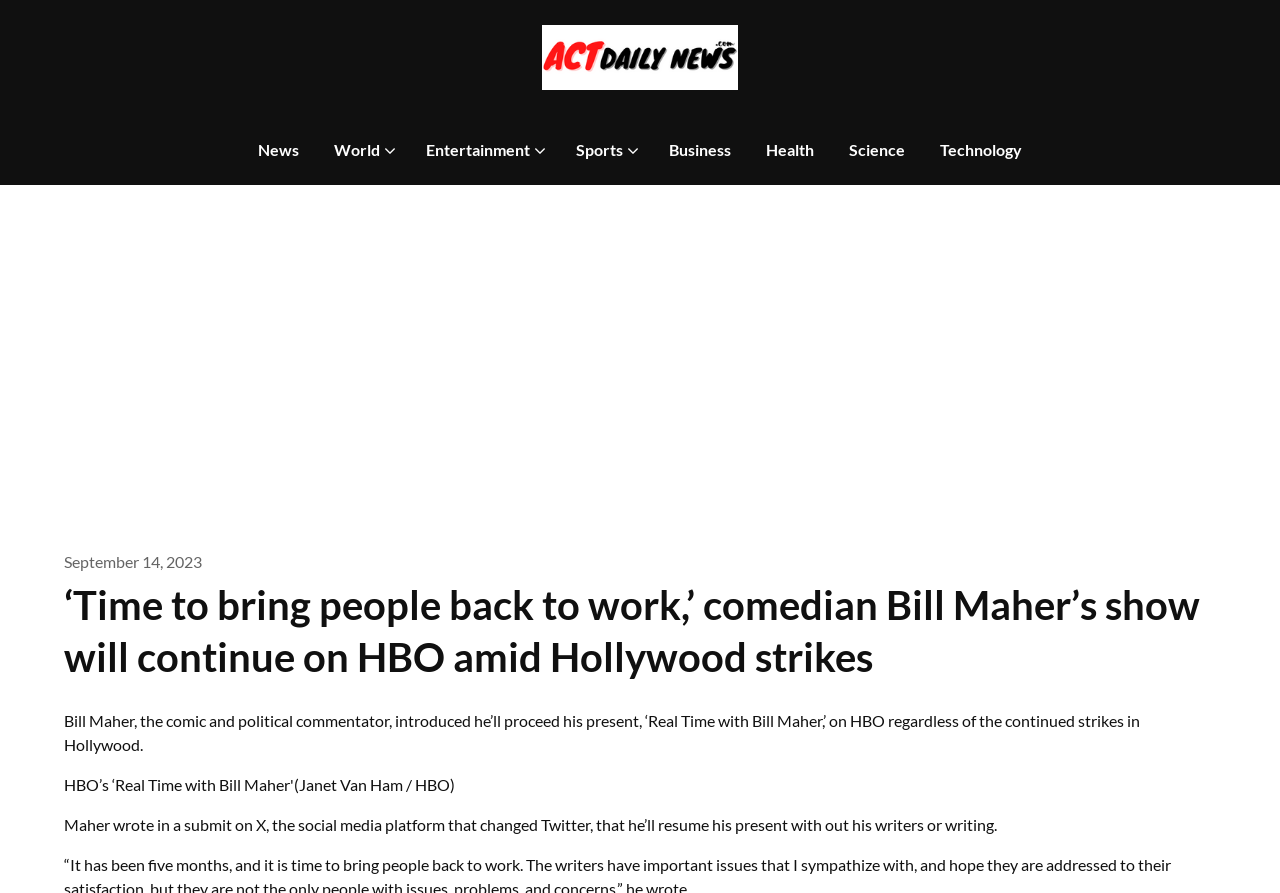Find the bounding box coordinates of the area to click in order to follow the instruction: "Click on the 'Entertainment' link".

[0.32, 0.13, 0.427, 0.207]